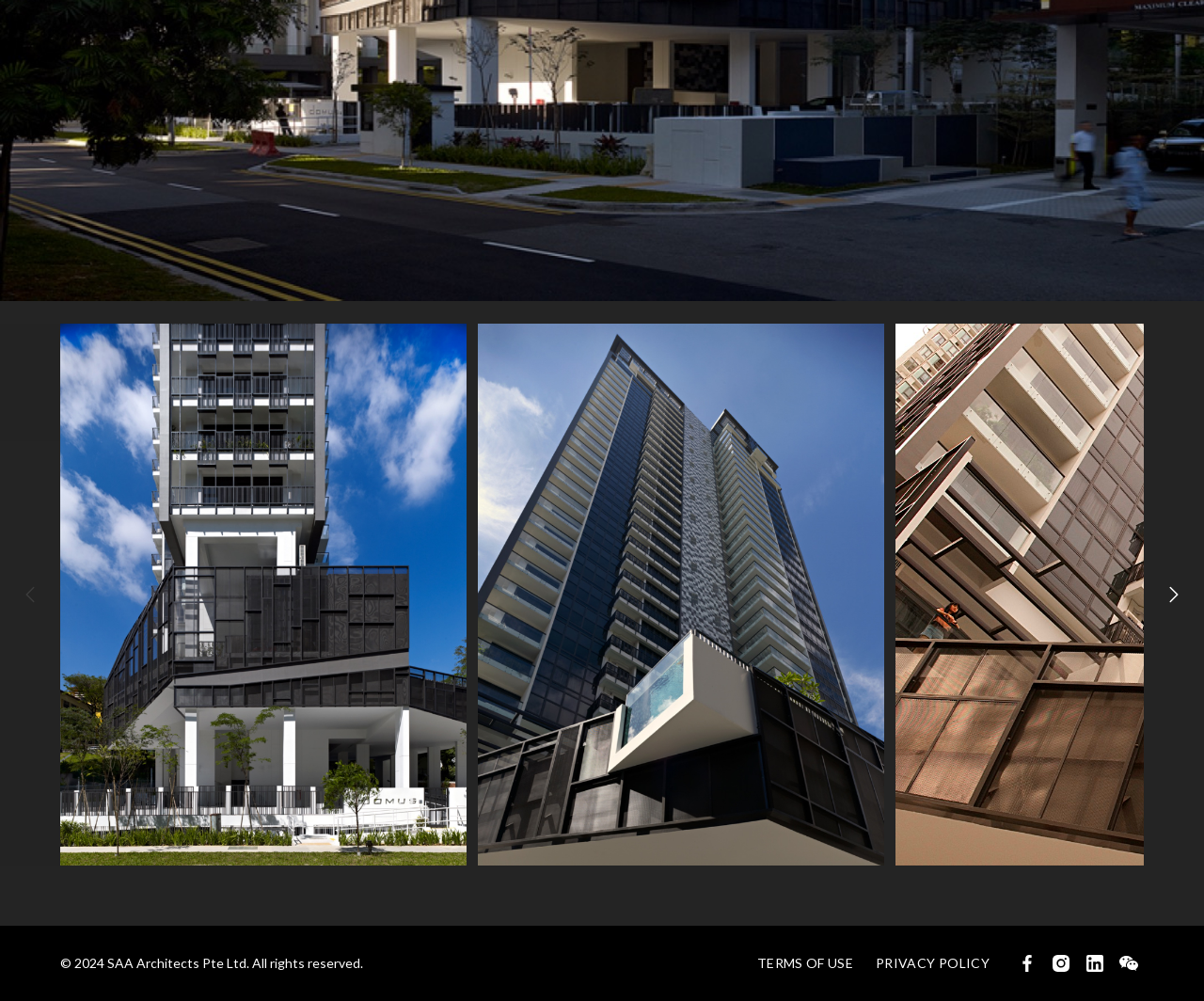What is the purpose of the button at the bottom right?
By examining the image, provide a one-word or phrase answer.

Unknown